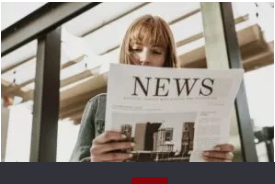Refer to the screenshot and give an in-depth answer to this question: What is the atmosphere of the setting?

The setting appears bright and modern, with natural light streaming through large windows, creating a sense of openness and airiness in the cafe where the woman is reading the newspaper.